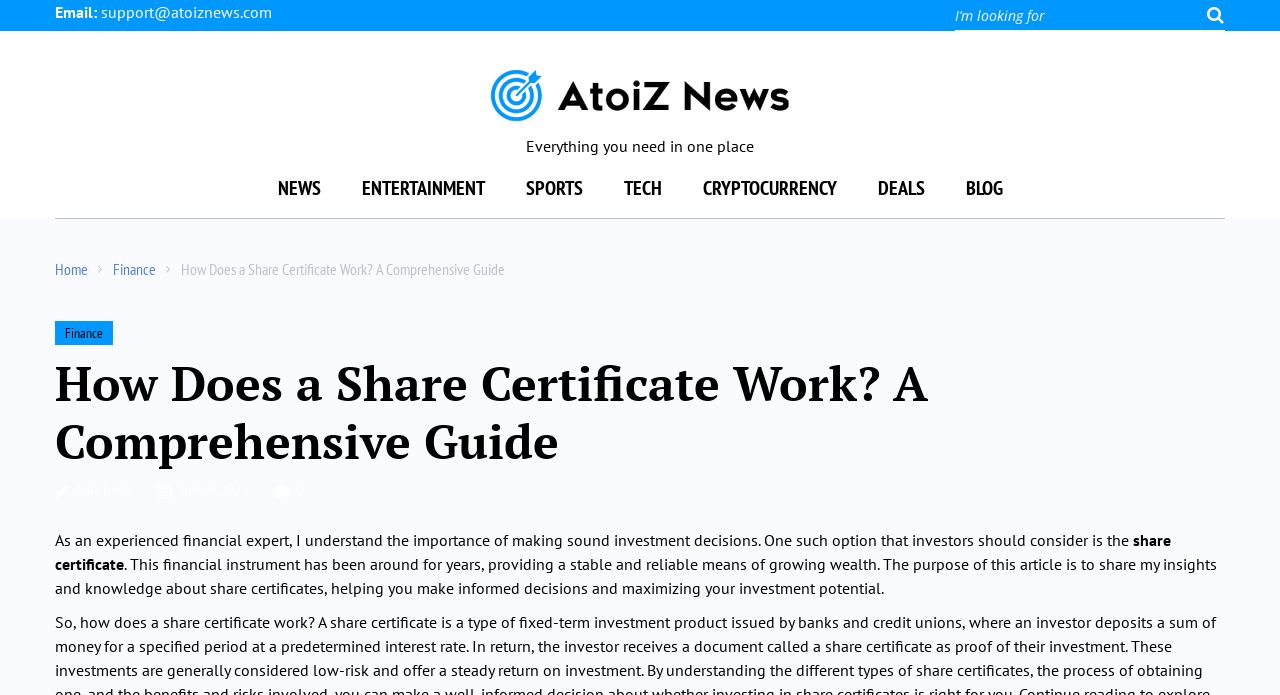Determine the bounding box coordinates of the clickable element to achieve the following action: 'Contact support'. Provide the coordinates as four float values between 0 and 1, formatted as [left, top, right, bottom].

[0.079, 0.003, 0.212, 0.032]